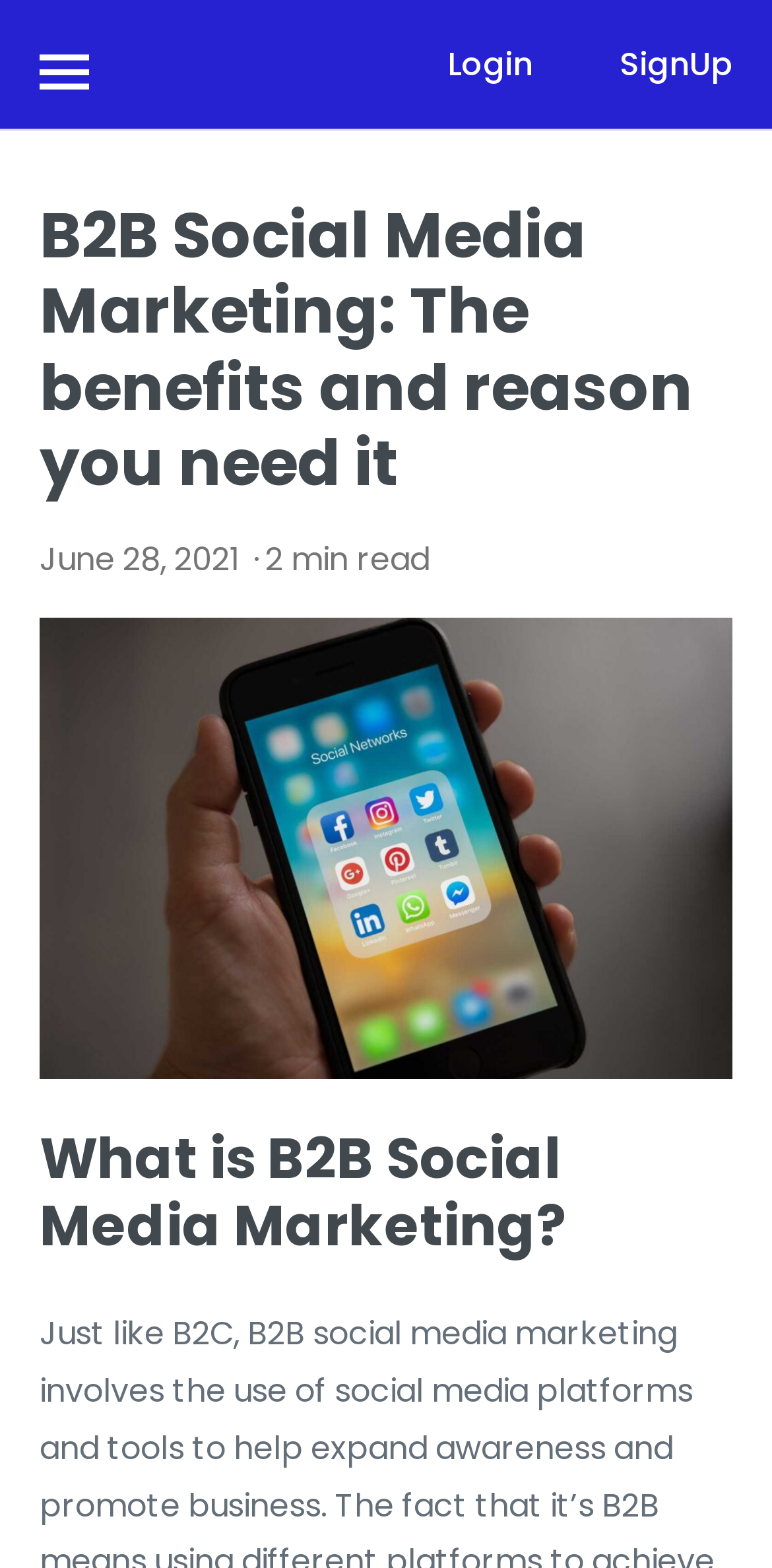Explain in detail what is displayed on the webpage.

The webpage is about B2B social media marketing, with a focus on its benefits and reasons why it's necessary. At the top right corner, there are two links, "Login" and "SignUp", placed side by side. Below them, on the top left corner, there is a button labeled "Toggle navigation". 

The main content of the webpage starts with a heading that repeats the title "B2B Social Media Marketing: The benefits and reason you need it". Directly below the heading, there is a time element showing the date "June 28, 2021", accompanied by a text "2 min read" on its right side, indicating the estimated time required to read the article.

Below the date and time information, there is a large image related to B2B social media marketing, taking up most of the width of the page. Underneath the image, there is a heading that asks "What is B2B Social Media Marketing?", which likely marks the beginning of the main article content.